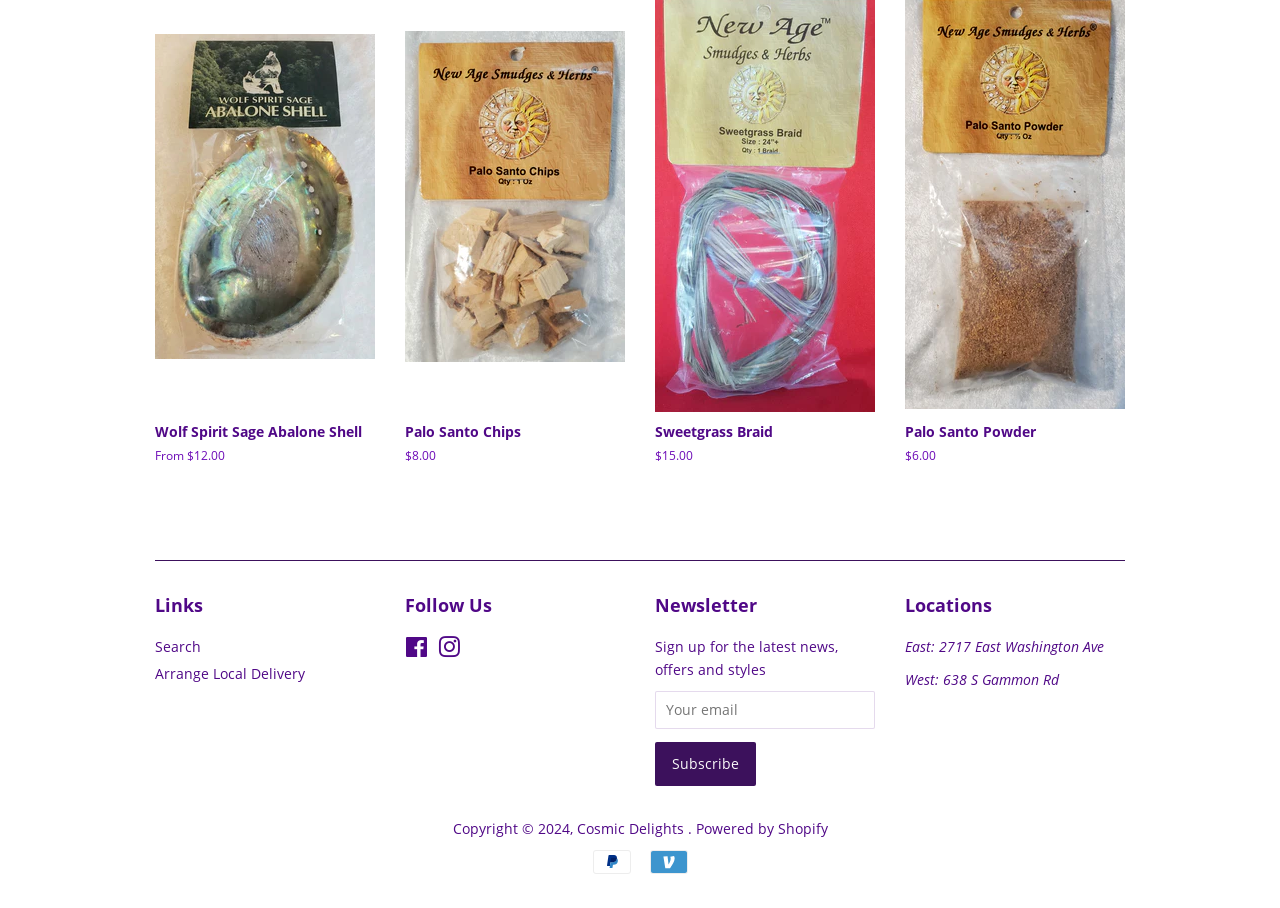Please provide the bounding box coordinates for the element that needs to be clicked to perform the following instruction: "Arrange Local Delivery". The coordinates should be given as four float numbers between 0 and 1, i.e., [left, top, right, bottom].

[0.121, 0.731, 0.238, 0.752]